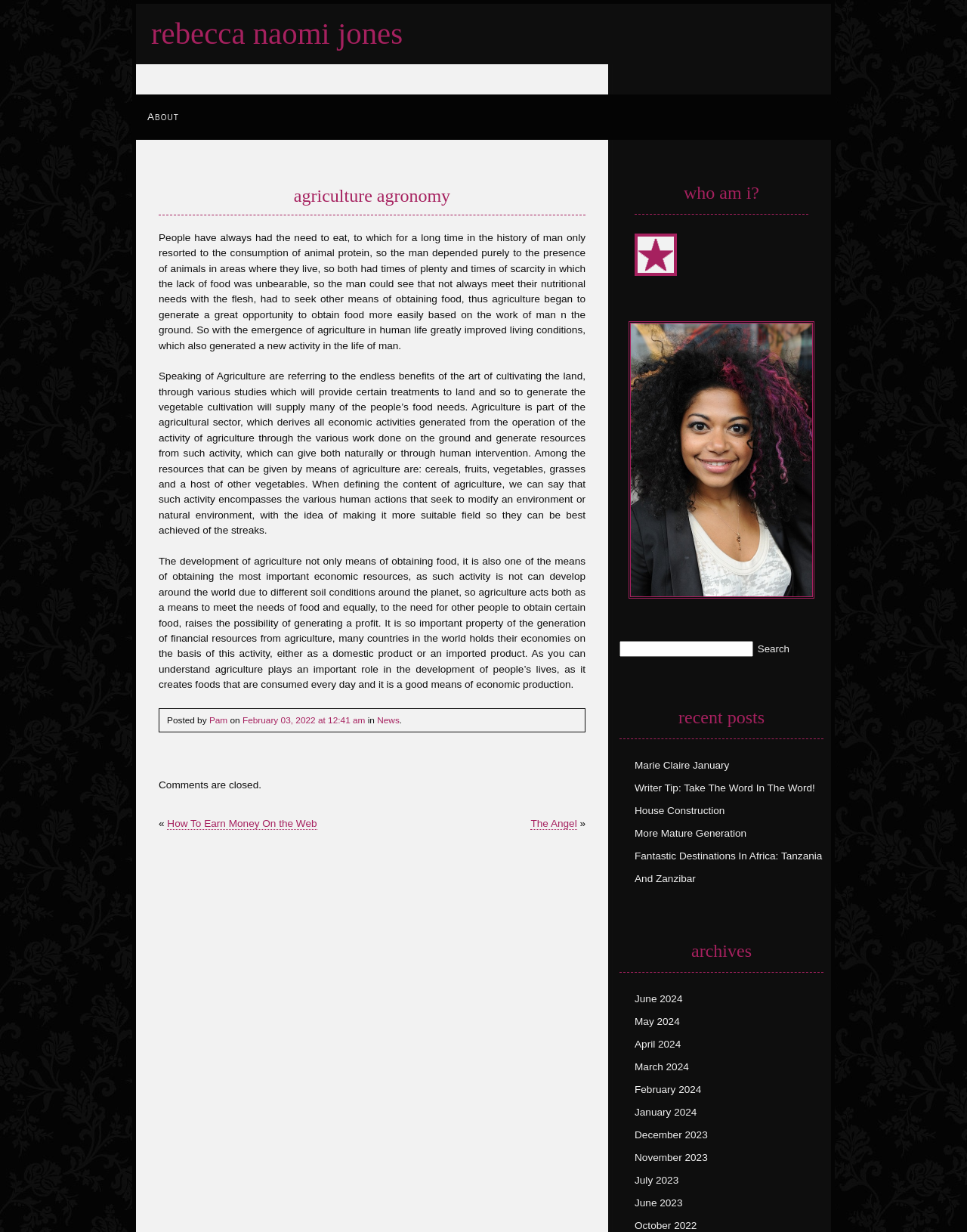Using details from the image, please answer the following question comprehensively:
How many paragraphs of text are there about agriculture?

There are three StaticText elements with long texts that discuss agriculture, indicating that there are three paragraphs of text about this topic.